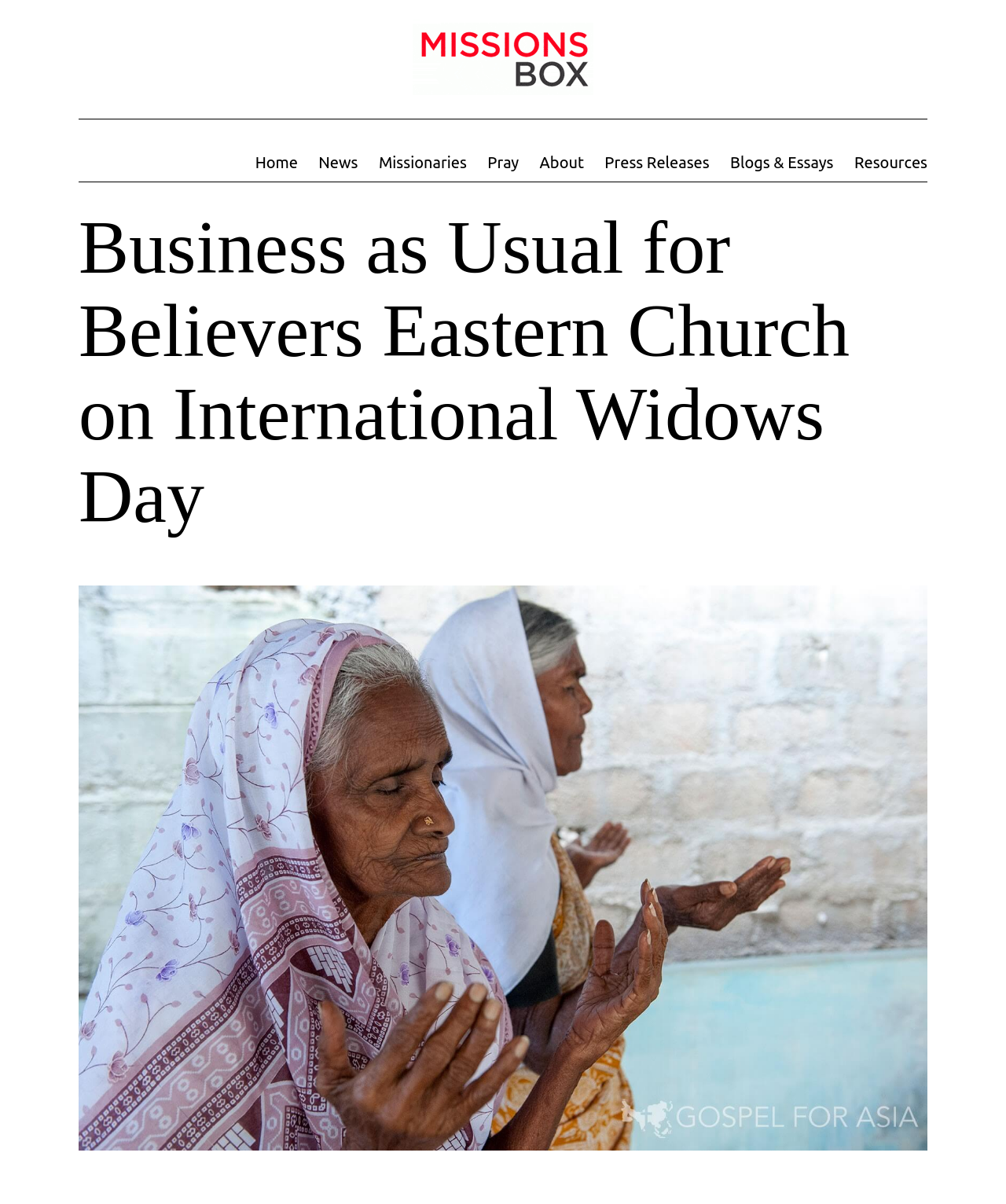What is the topic of the webpage?
Give a thorough and detailed response to the question.

I inferred the topic of the webpage by understanding the context of the webpage, which is about Believers Eastern Church's activities on International Widows Day, as indicated by the root element and the heading element.